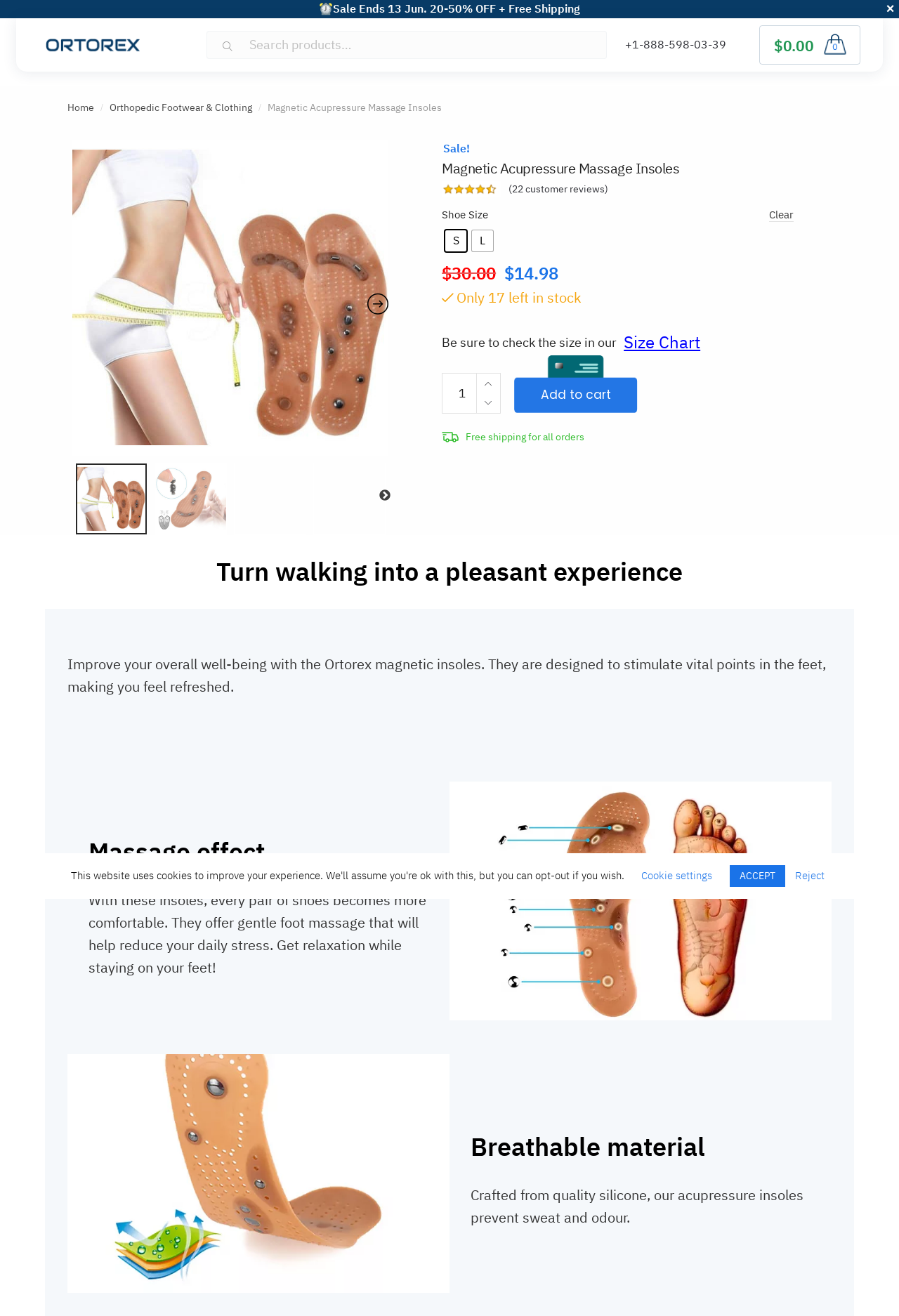Answer the question below with a single word or a brief phrase: 
What is the benefit of the insoles according to the webpage?

improve overall well-being